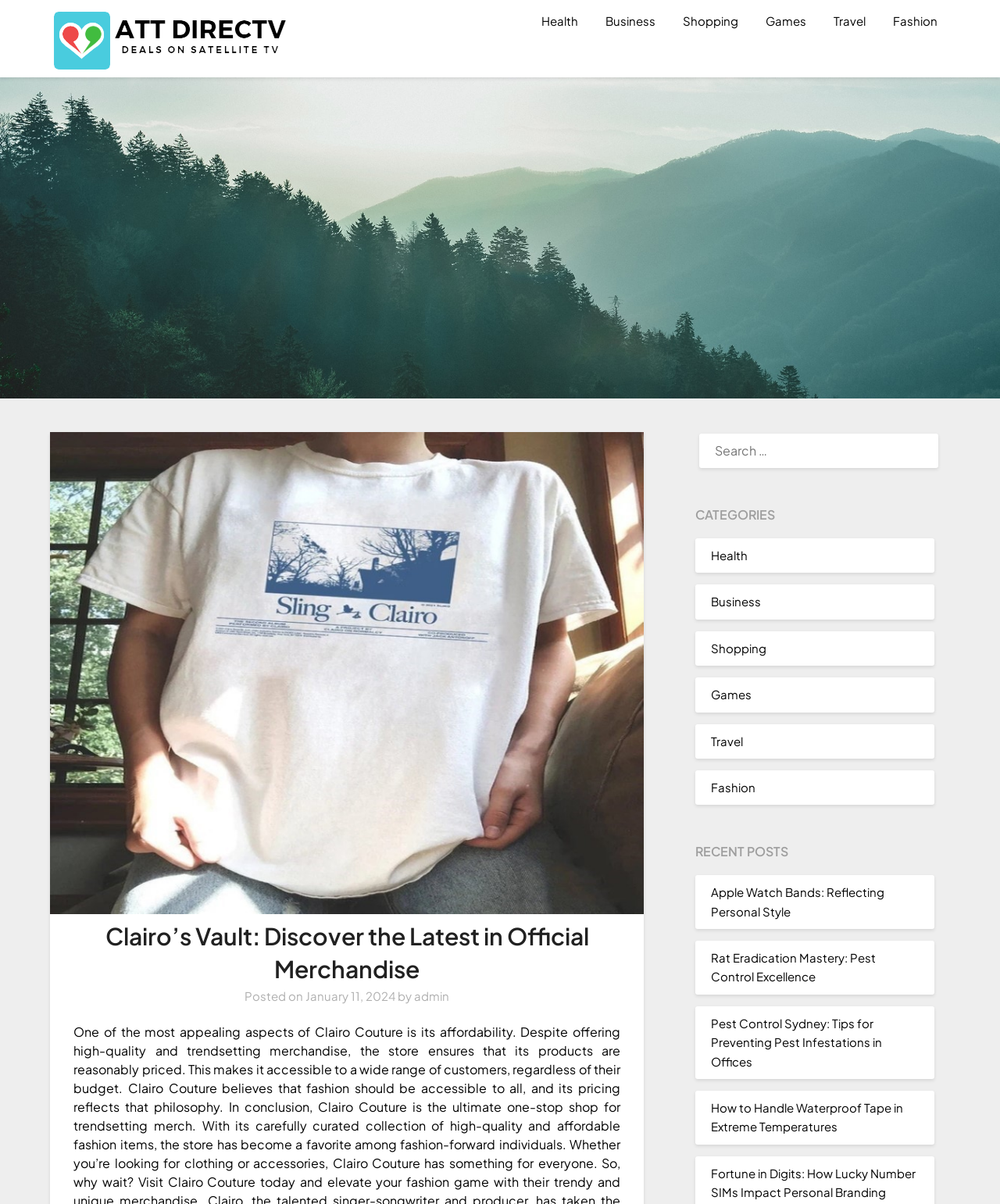Is there a search function on the page?
Please respond to the question thoroughly and include all relevant details.

I found a search box with the label 'SEARCH FOR:' and a search icon, which indicates that there is a search function on the page.